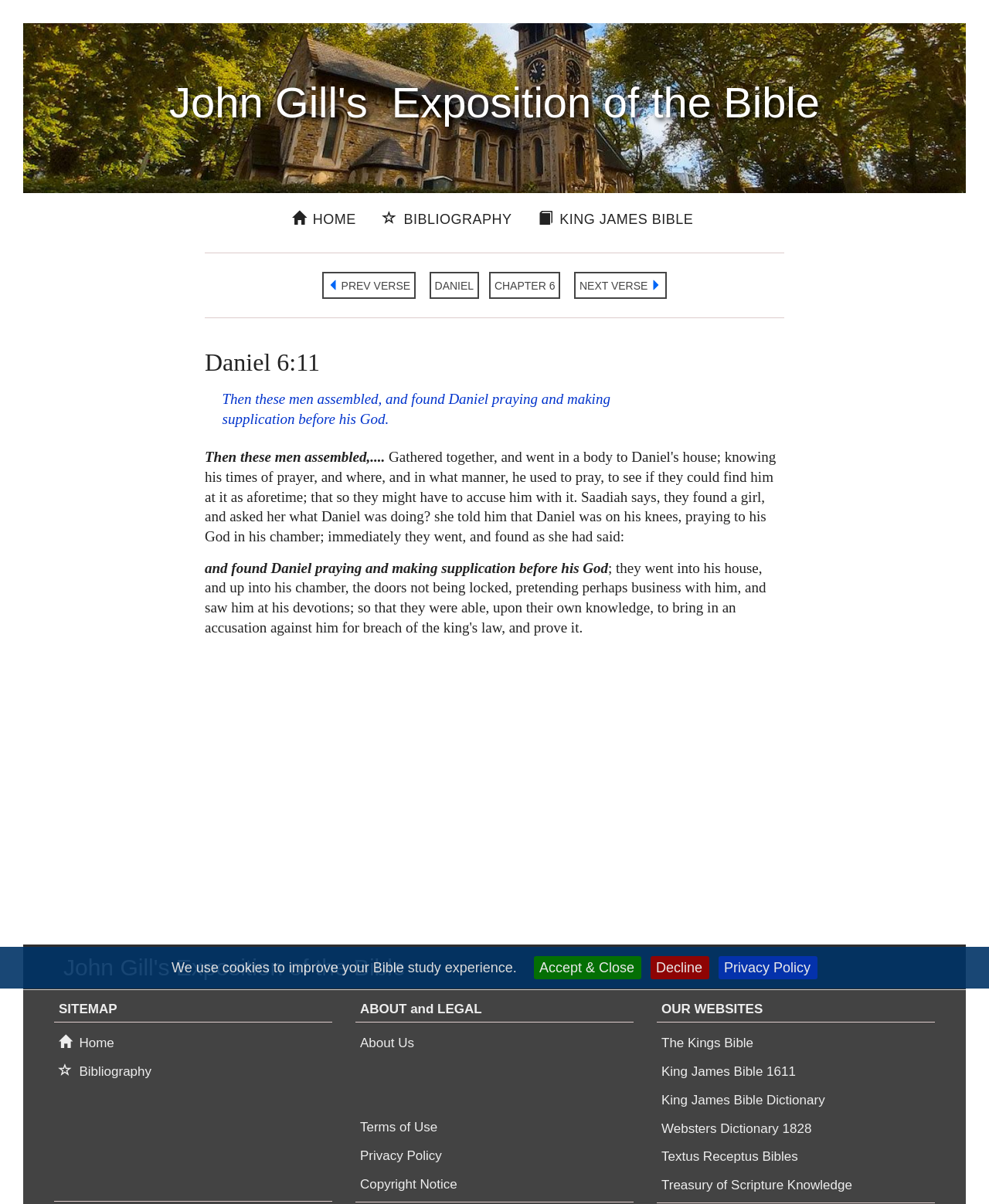Please find the bounding box coordinates of the element's region to be clicked to carry out this instruction: "visit the King James Bible".

[0.537, 0.171, 0.709, 0.194]